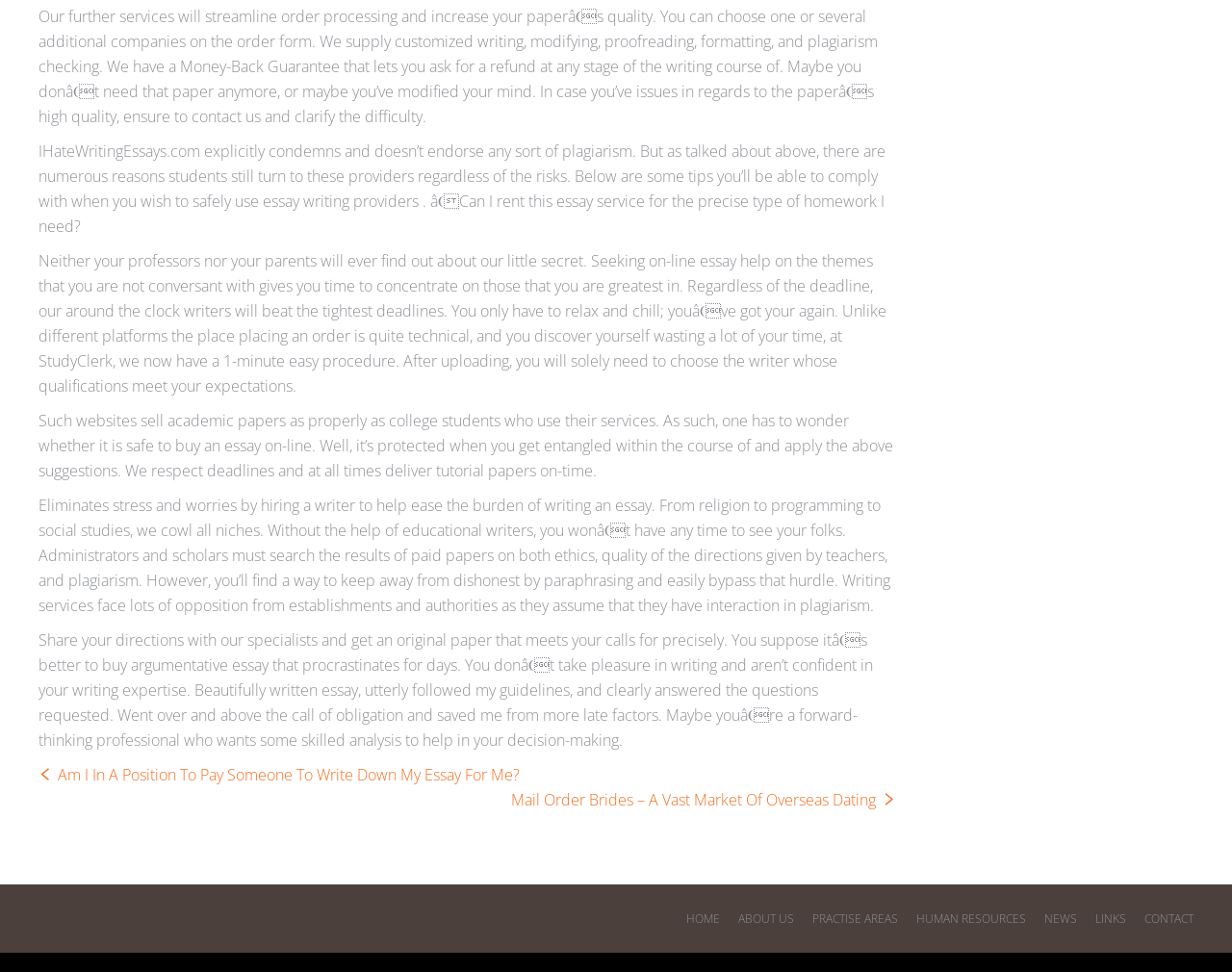From the webpage screenshot, predict the bounding box of the UI element that matches this description: "parent_node: AKYILDIZ".

[0.962, 0.585, 0.988, 0.619]